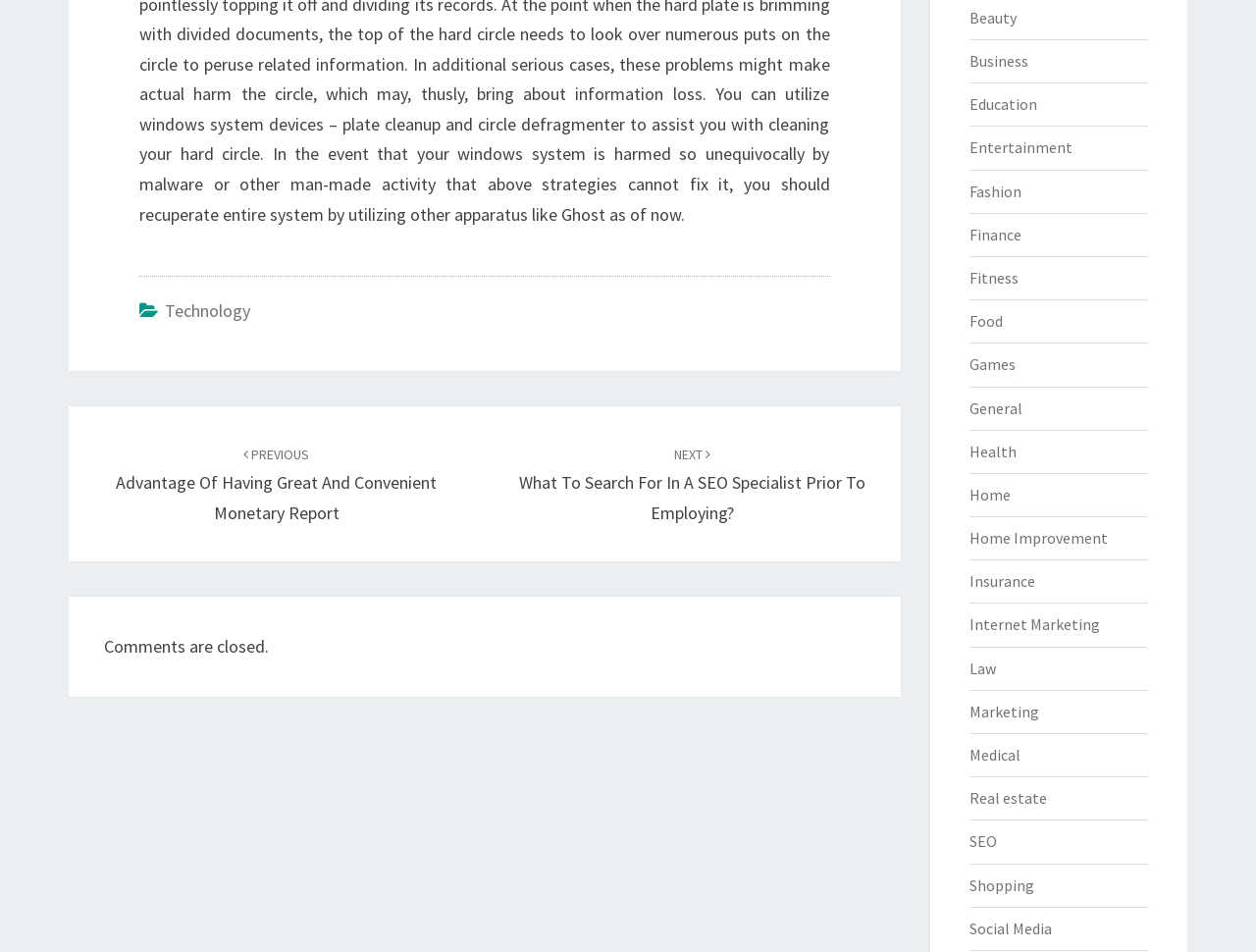Find and indicate the bounding box coordinates of the region you should select to follow the given instruction: "Go to the 'NEXT' page".

[0.413, 0.464, 0.689, 0.551]